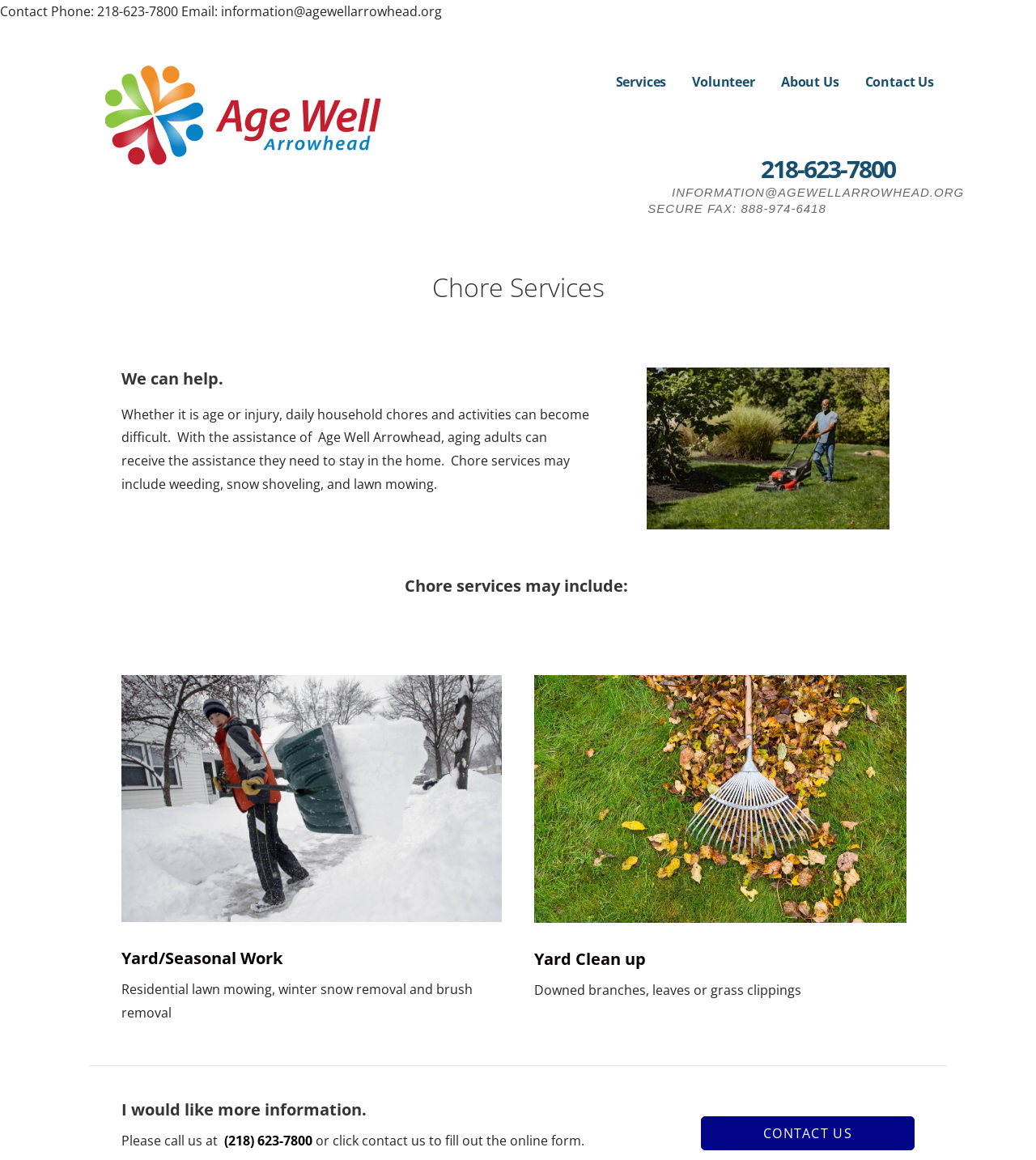Answer succinctly with a single word or phrase:
What is the purpose of Chore services?

To assist aging adults